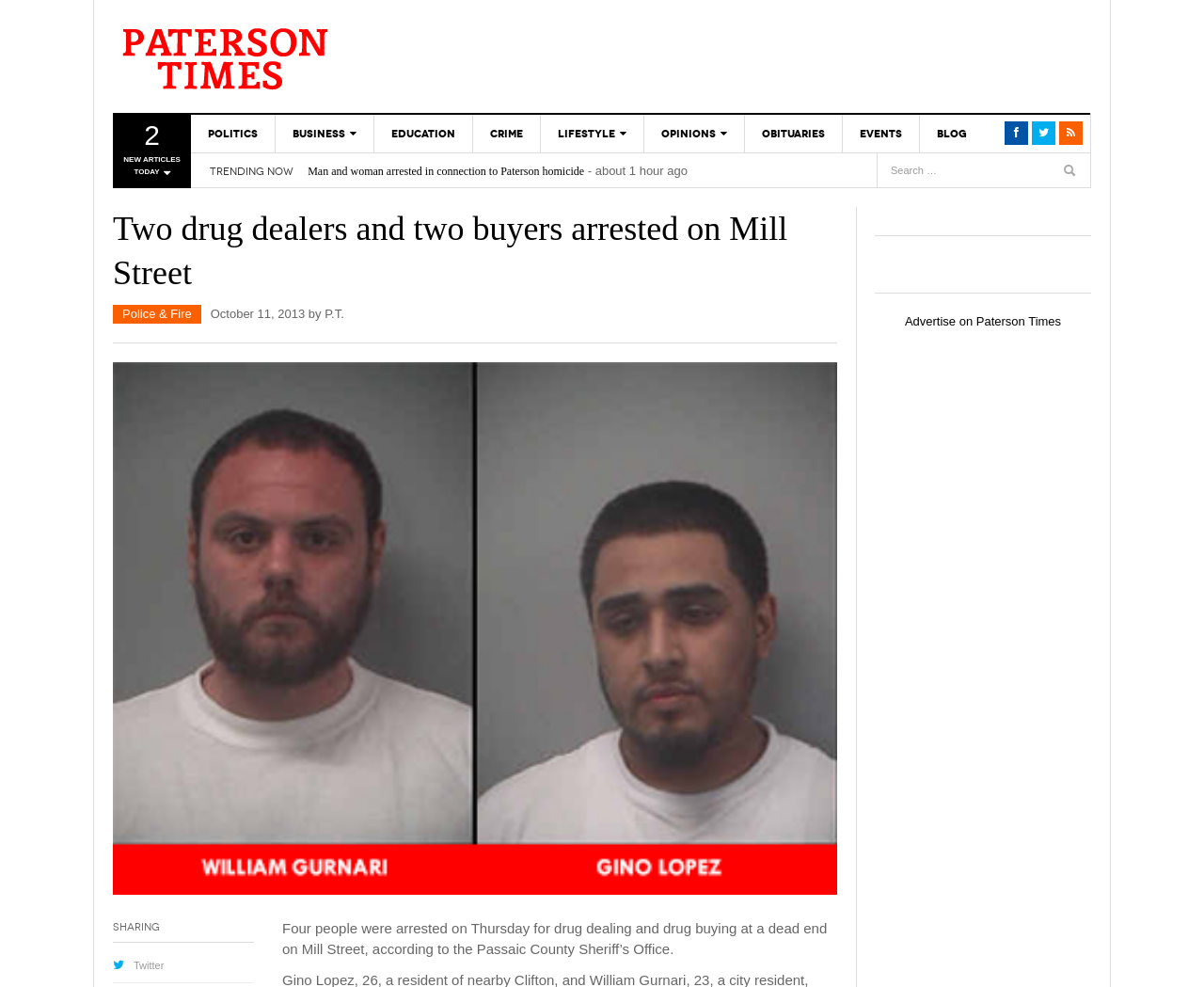Please identify the bounding box coordinates of where to click in order to follow the instruction: "Search for news".

[0.159, 0.116, 0.828, 0.151]